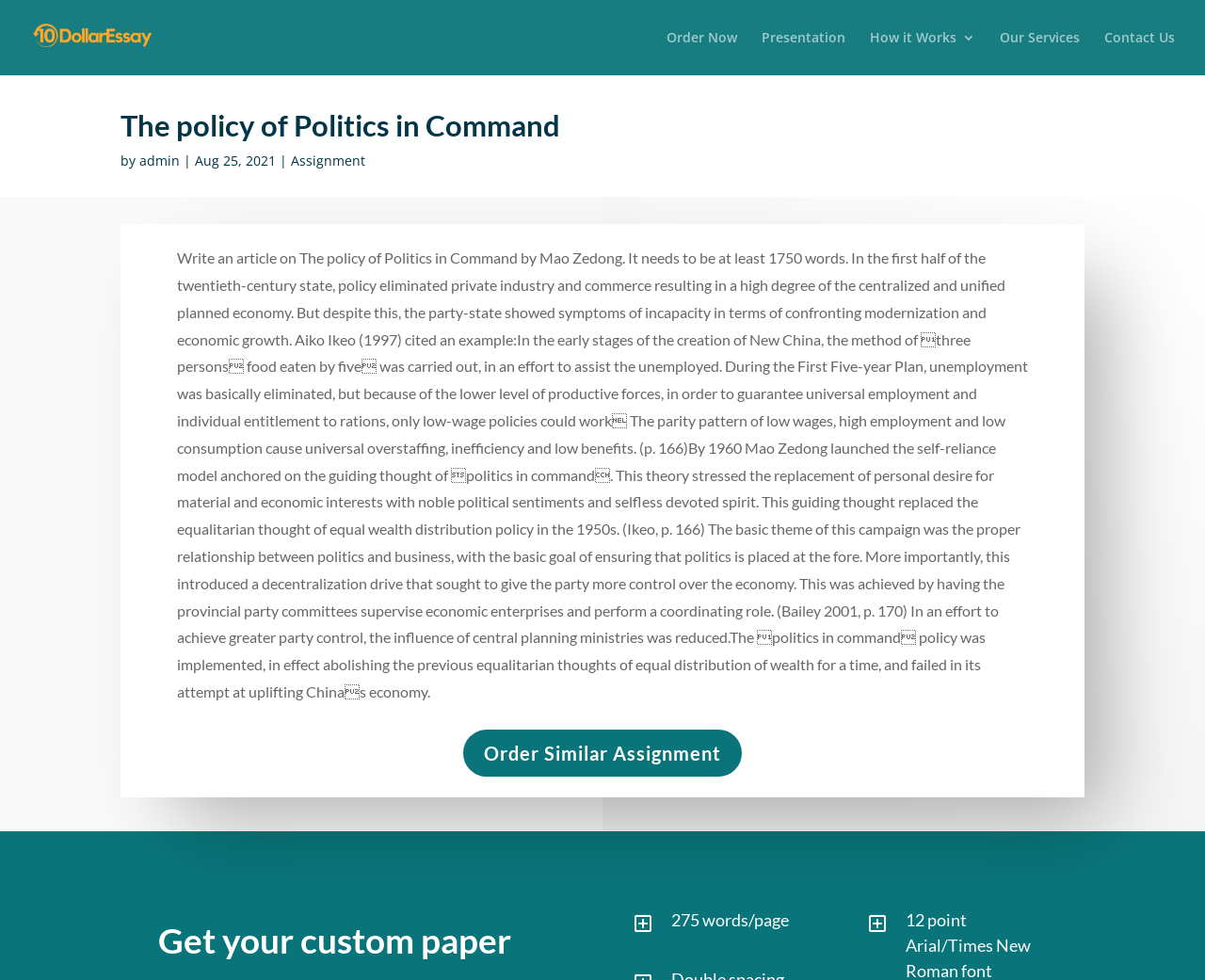Use the details in the image to answer the question thoroughly: 
How many links are there in the top navigation bar?

The top navigation bar contains links to 'Order Now', 'Presentation', 'How it Works 3', 'Our Services', and 'Contact Us', which makes a total of 5 links.